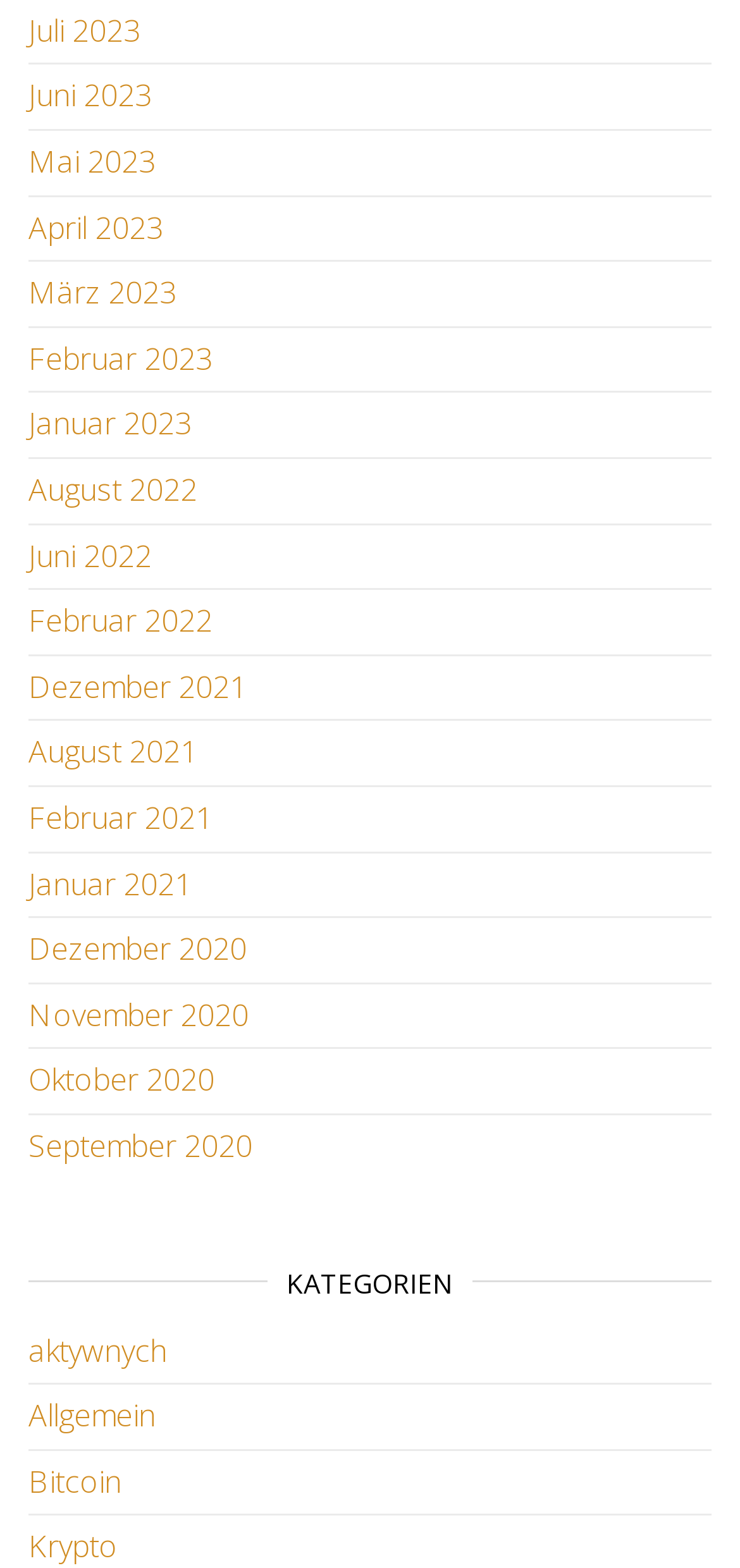Bounding box coordinates are specified in the format (top-left x, top-left y, bottom-right x, bottom-right y). All values are floating point numbers bounded between 0 and 1. Please provide the bounding box coordinate of the region this sentence describes: Dezember 2021

[0.038, 0.424, 0.333, 0.451]